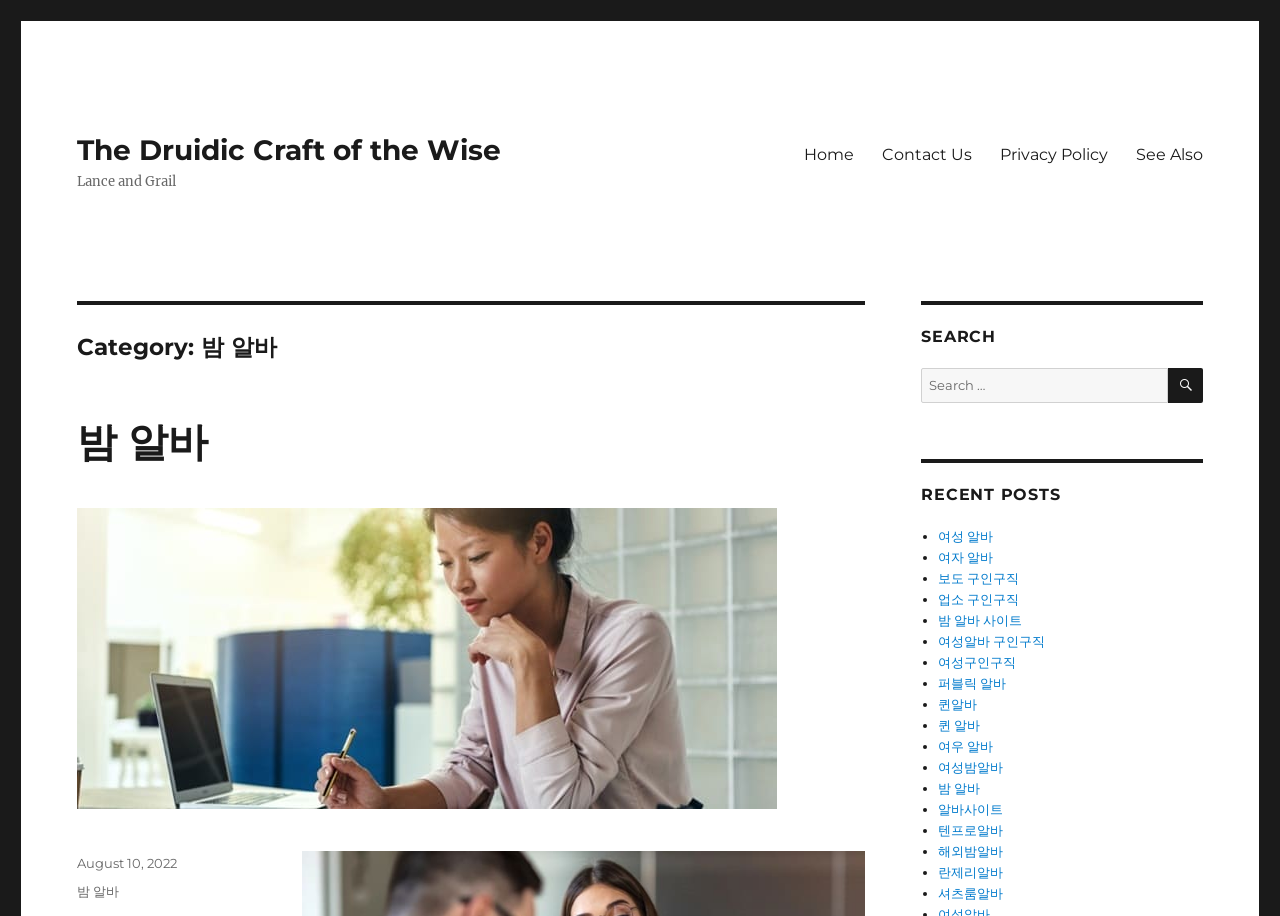Determine the title of the webpage and give its text content.

Category: 밤 알바